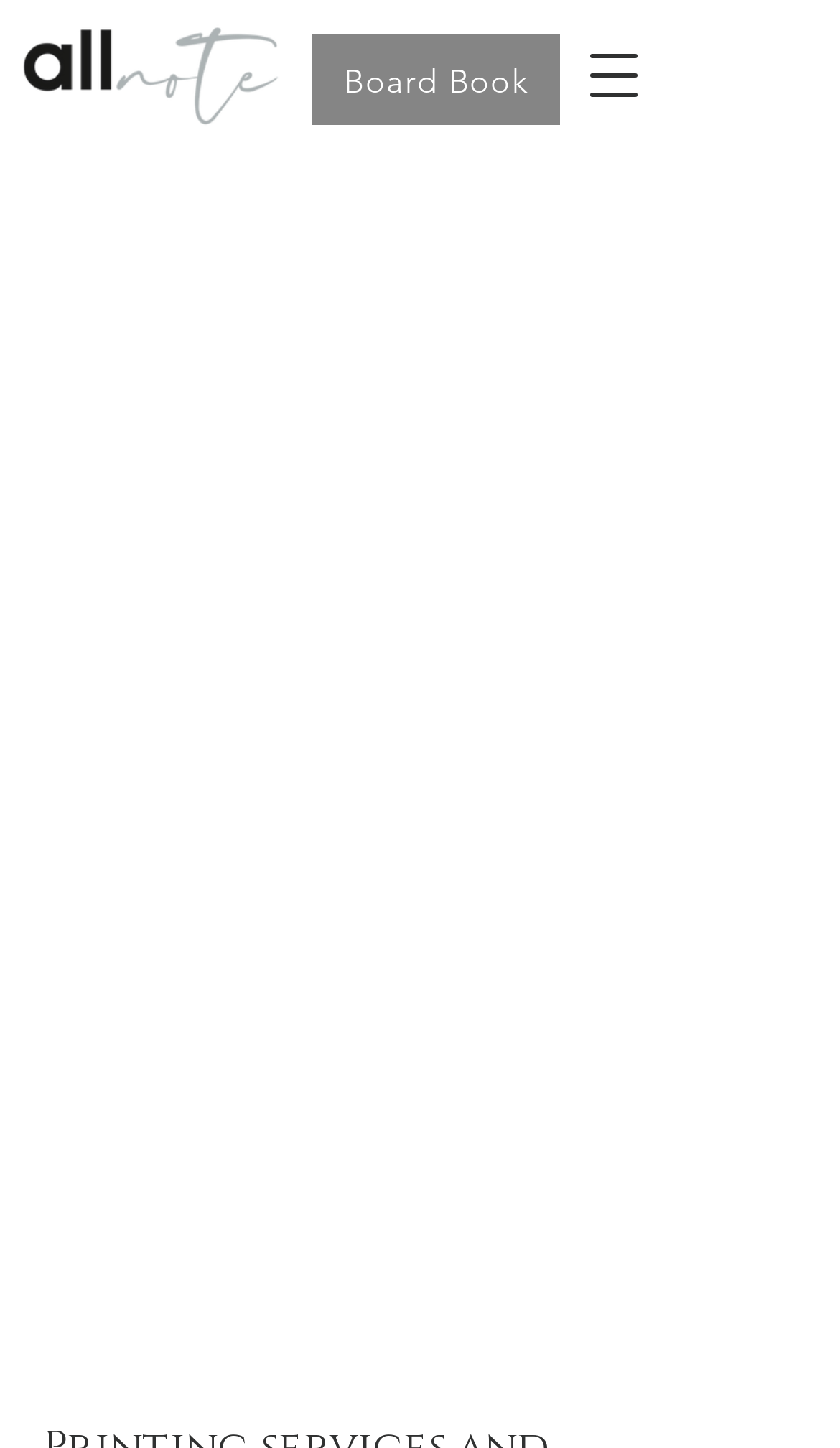Identify the bounding box of the UI component described as: "< Back to Marketing".

[0.051, 0.451, 0.438, 0.481]